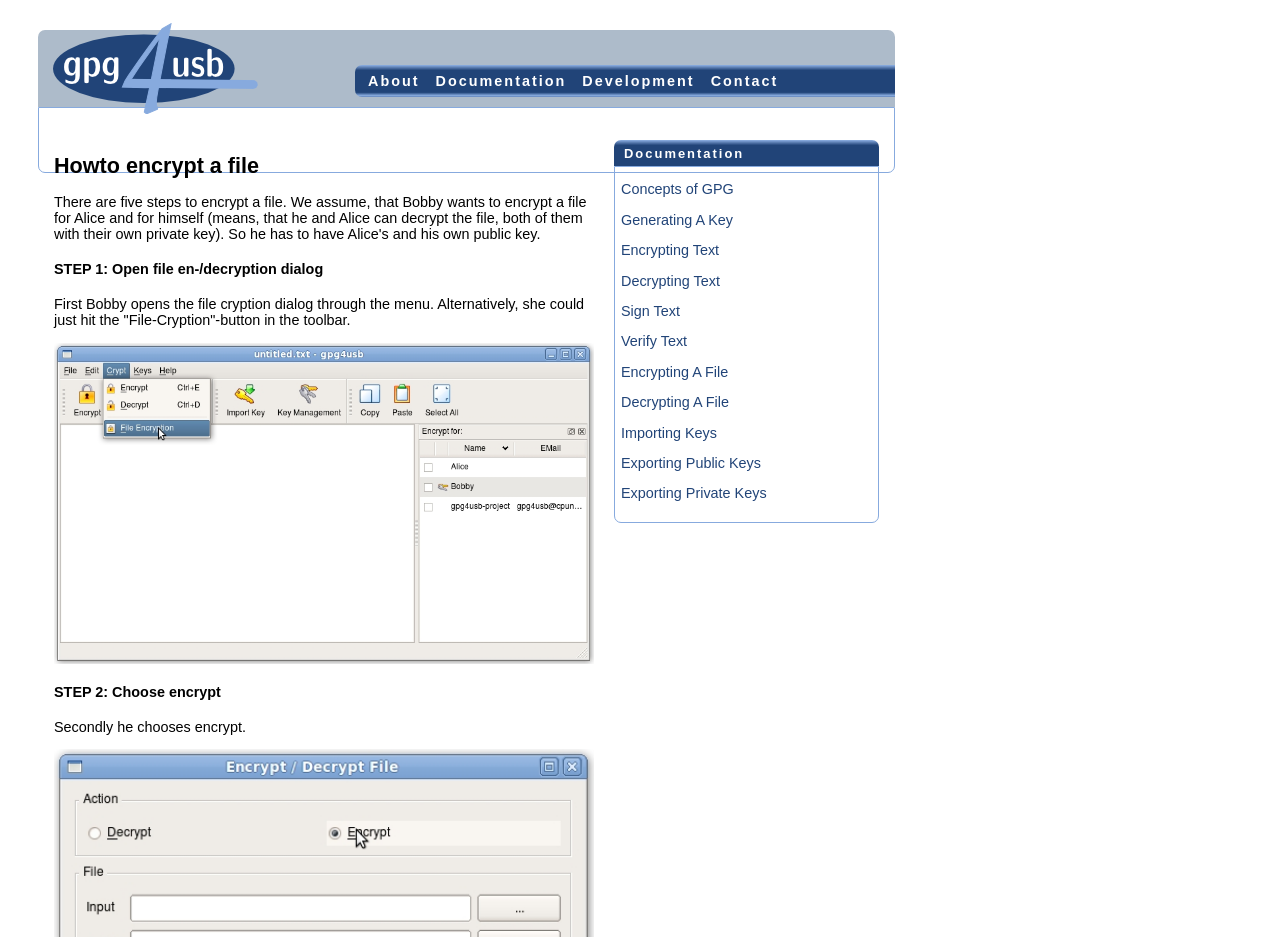Based on what you see in the screenshot, provide a thorough answer to this question: What is the position of the 'Development' link?

The webpage has a navigation menu at the top, and the 'Development' link is located fourth from the left, after the 'About' and 'Documentation' links, and before the 'Contact' link.